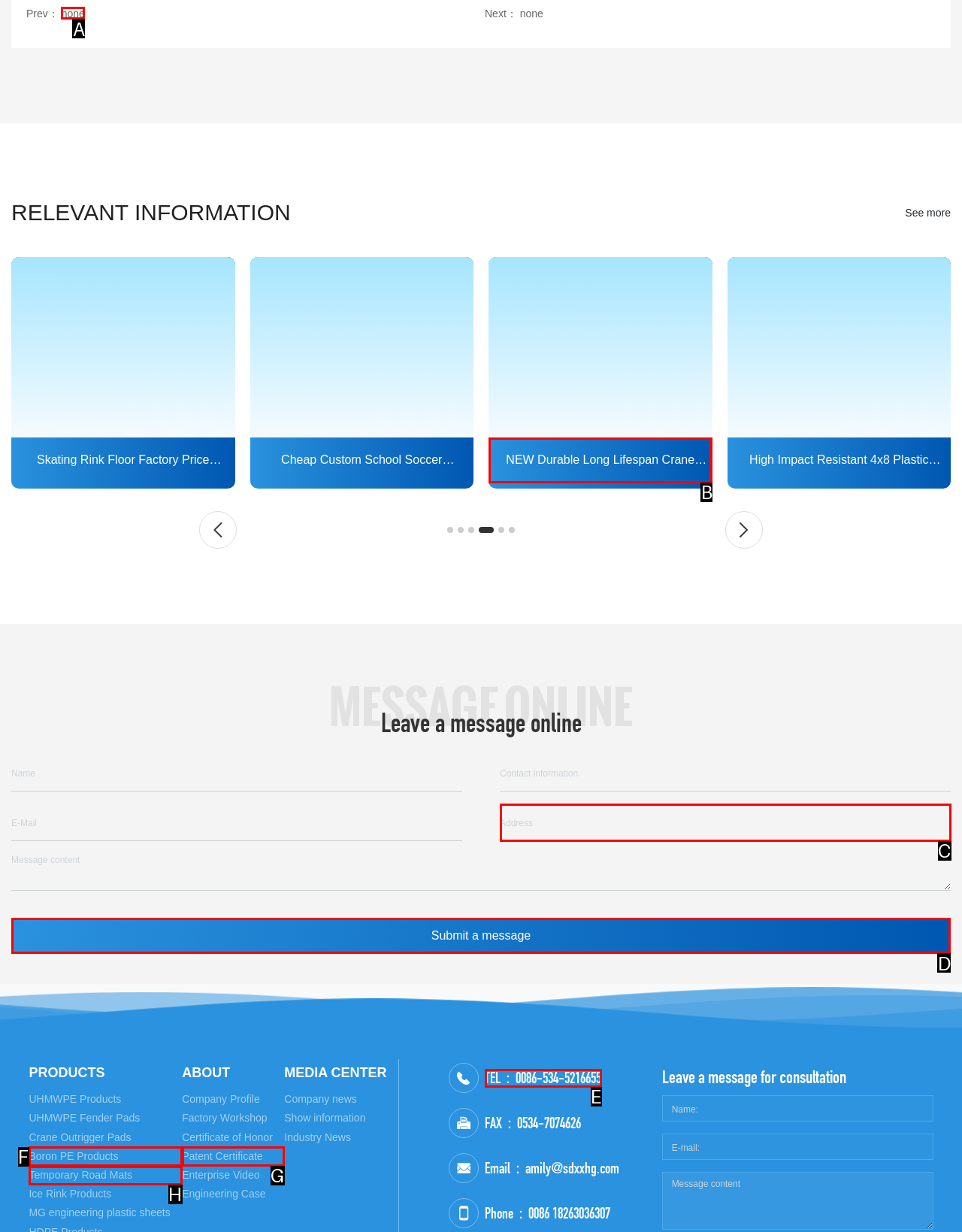Out of the given choices, which letter corresponds to the UI element required to Click the 'Submit a message' link? Answer with the letter.

D